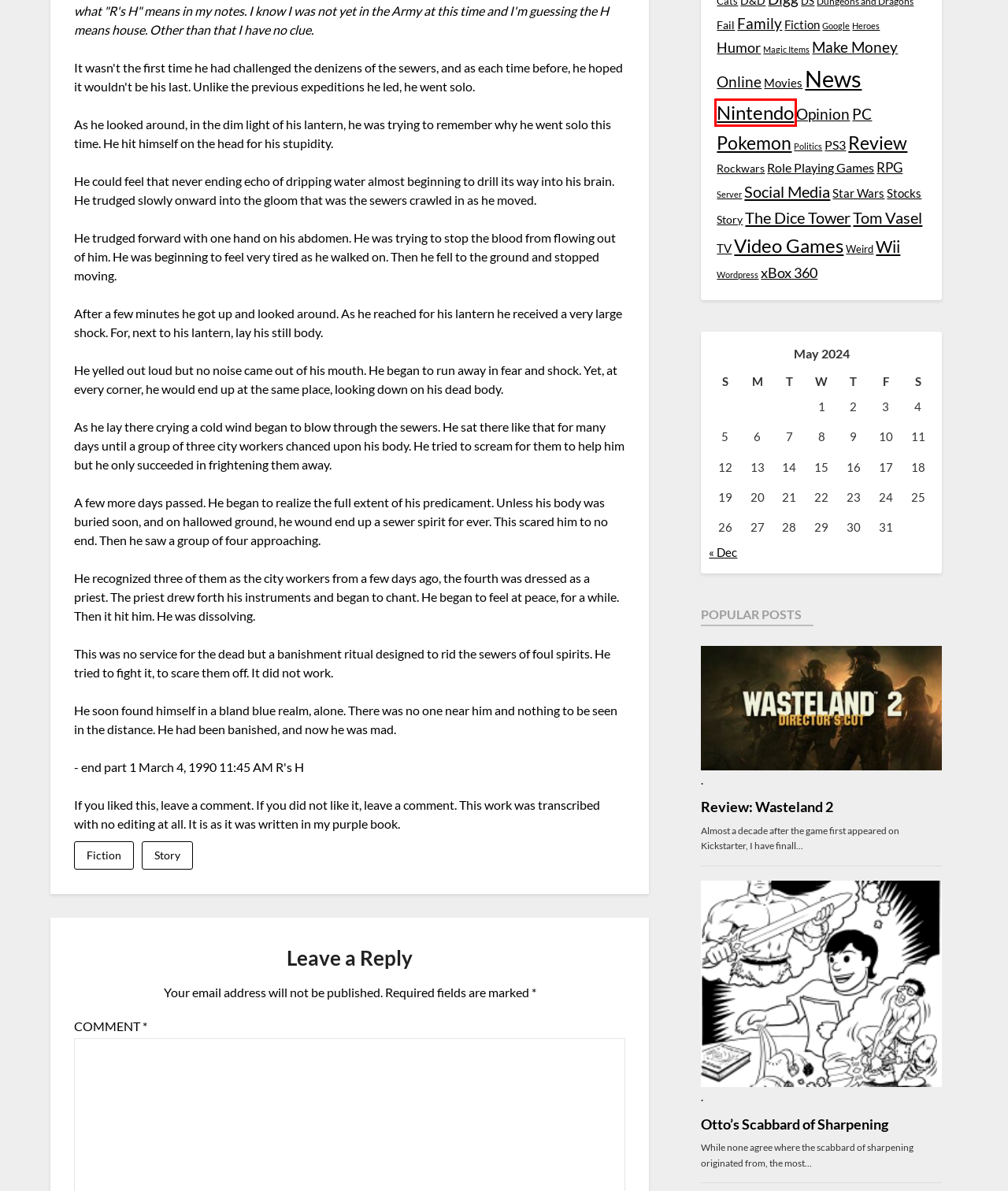Analyze the screenshot of a webpage featuring a red rectangle around an element. Pick the description that best fits the new webpage after interacting with the element inside the red bounding box. Here are the candidates:
A. Wordpress Archives - His Majesty The King
B. Nintendo Archives - His Majesty The King
C. Stocks Archives - His Majesty The King
D. Role Playing Games Archives - His Majesty The King
E. Make Money Online Archives - His Majesty The King
F. RPG Archives - His Majesty The King
G. Video Games Archives - His Majesty The King
H. Story Archives - His Majesty The King

B